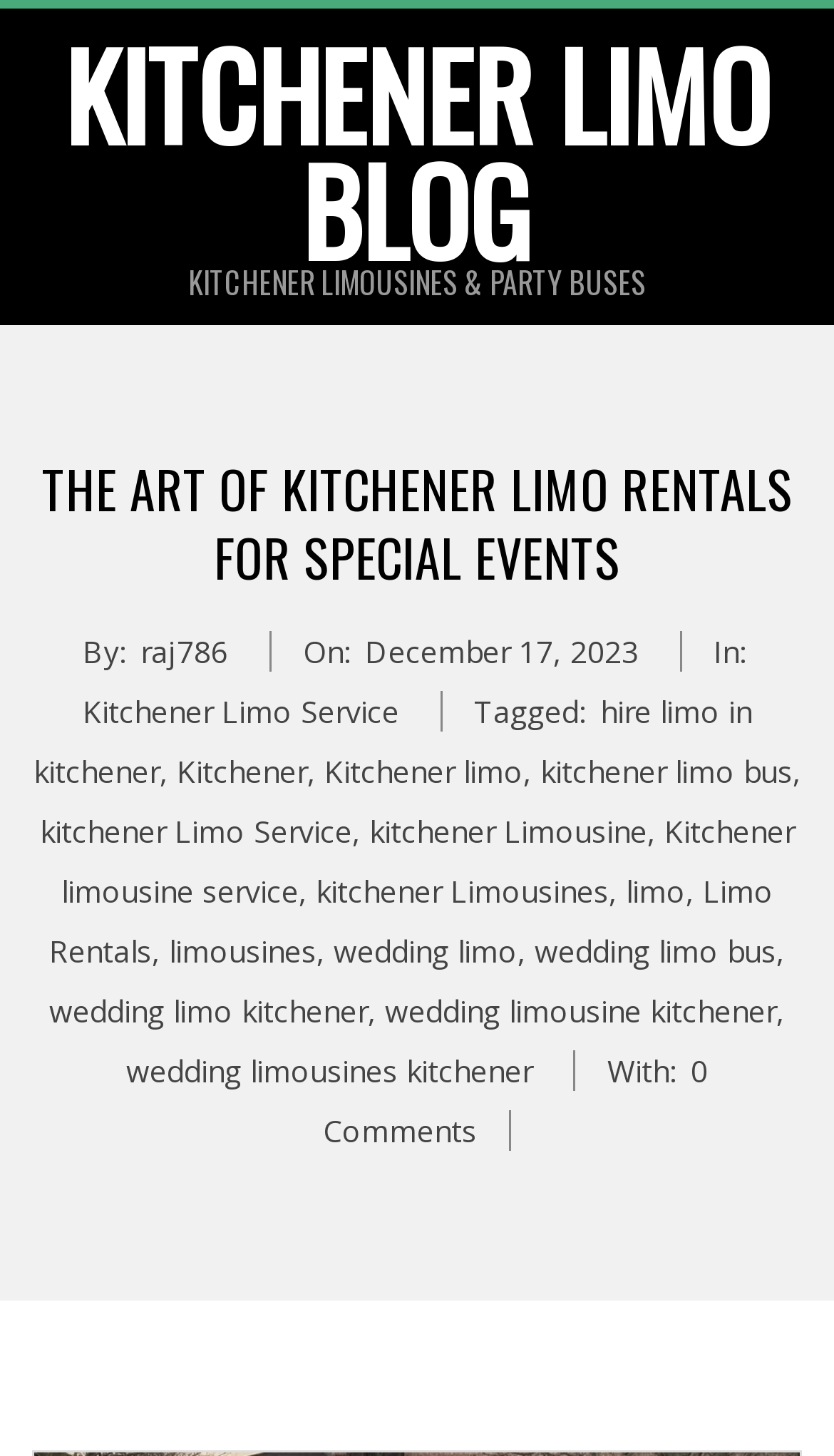Pinpoint the bounding box coordinates of the clickable area needed to execute the instruction: "Learn more about Kitchener Limo Service". The coordinates should be specified as four float numbers between 0 and 1, i.e., [left, top, right, bottom].

[0.099, 0.475, 0.478, 0.502]